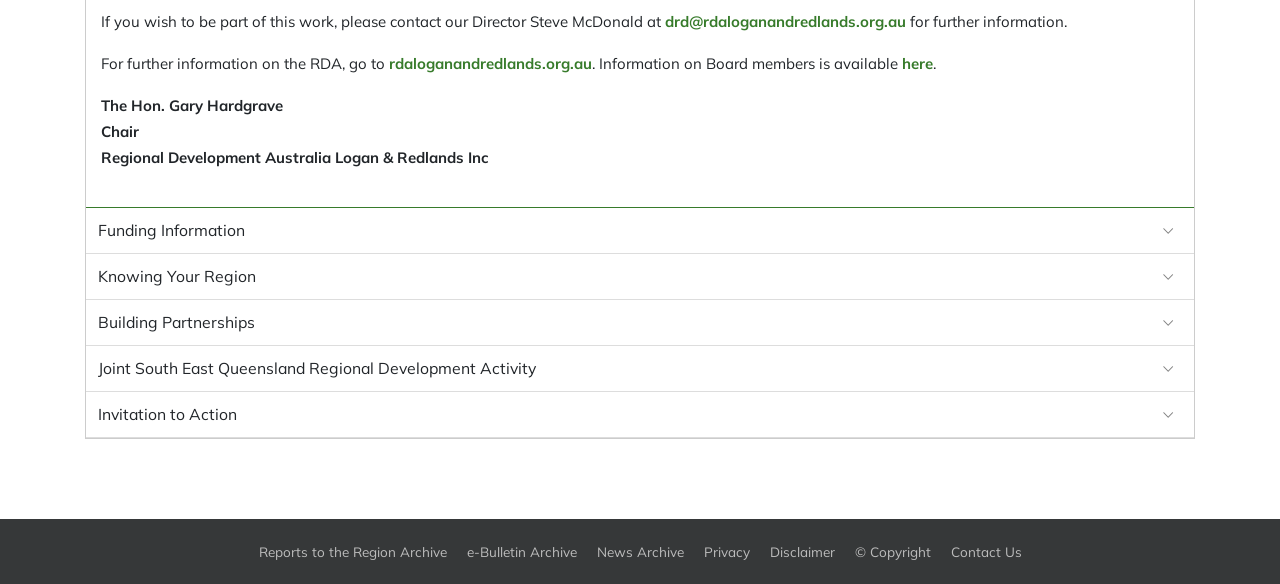Use a single word or phrase to answer this question: 
Who is the Chair of Regional Development Australia Logan & Redlands Inc?

The Hon. Gary Hardgrave